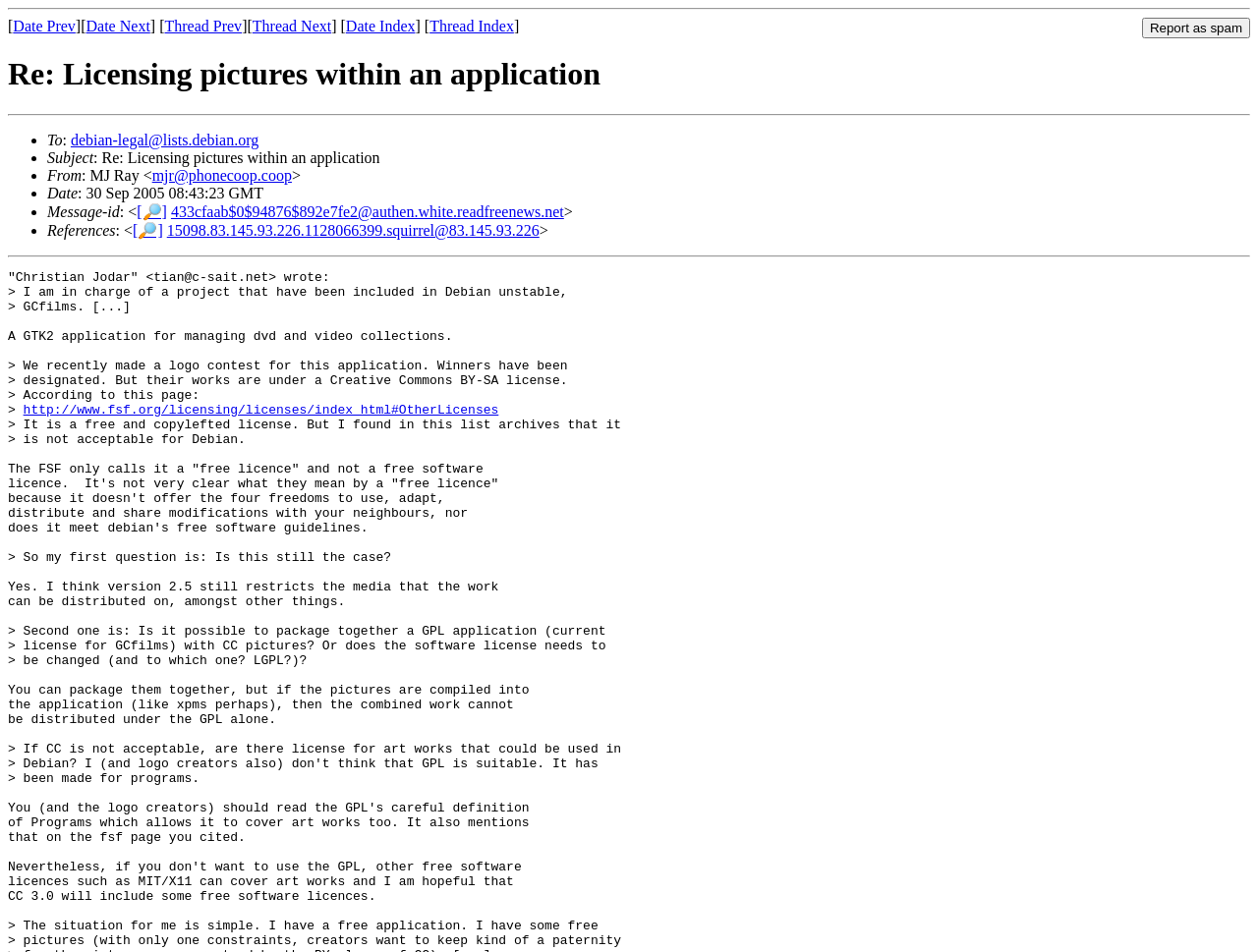Determine the coordinates of the bounding box that should be clicked to complete the instruction: "Go to previous date". The coordinates should be represented by four float numbers between 0 and 1: [left, top, right, bottom].

[0.01, 0.019, 0.06, 0.036]